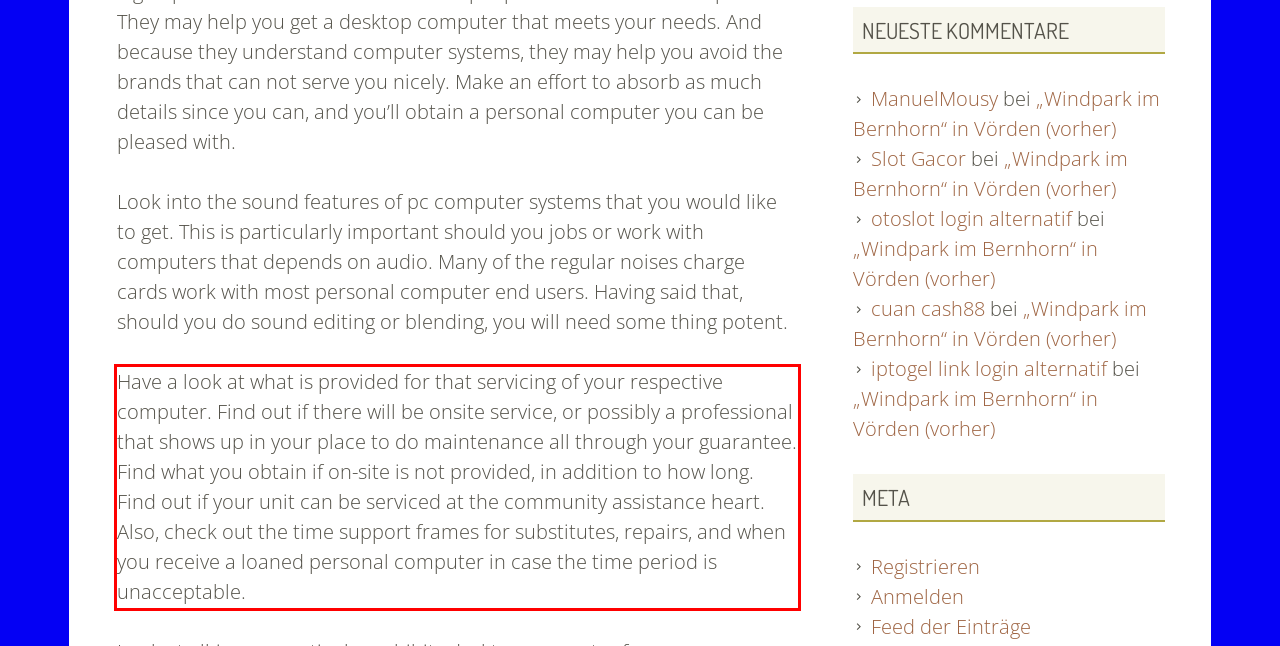In the given screenshot, locate the red bounding box and extract the text content from within it.

Have a look at what is provided for that servicing of your respective computer. Find out if there will be onsite service, or possibly a professional that shows up in your place to do maintenance all through your guarantee. Find what you obtain if on-site is not provided, in addition to how long. Find out if your unit can be serviced at the community assistance heart. Also, check out the time support frames for substitutes, repairs, and when you receive a loaned personal computer in case the time period is unacceptable.